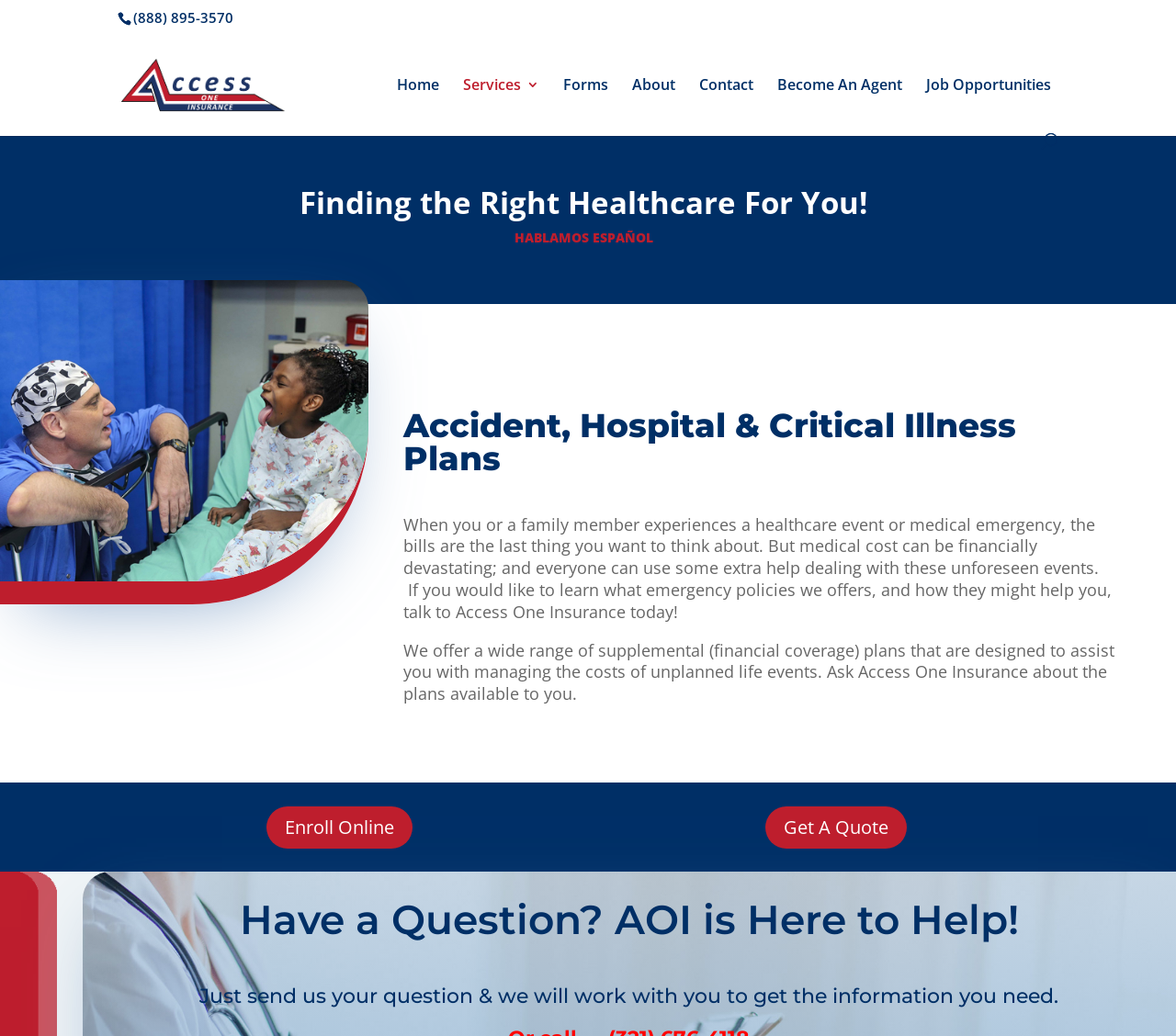Based on the image, please respond to the question with as much detail as possible:
What are the two options to take action on the webpage?

The two options can be found at the bottom of the webpage, in the link elements with the bounding box coordinates [0.227, 0.778, 0.351, 0.819] and [0.651, 0.778, 0.771, 0.819], respectively.